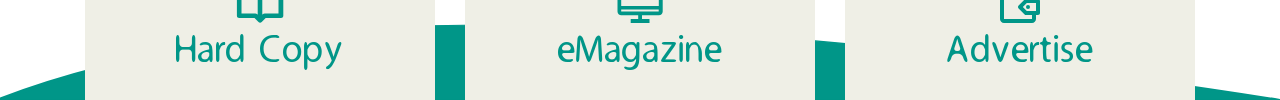Please provide a comprehensive response to the question based on the details in the image: What type of format does the 'eMagazine' link offer?

The 'eMagazine' link signifies the availability of a digital format, allowing readers to access content online, which is an alternative to the physical 'Hard Copy' option.